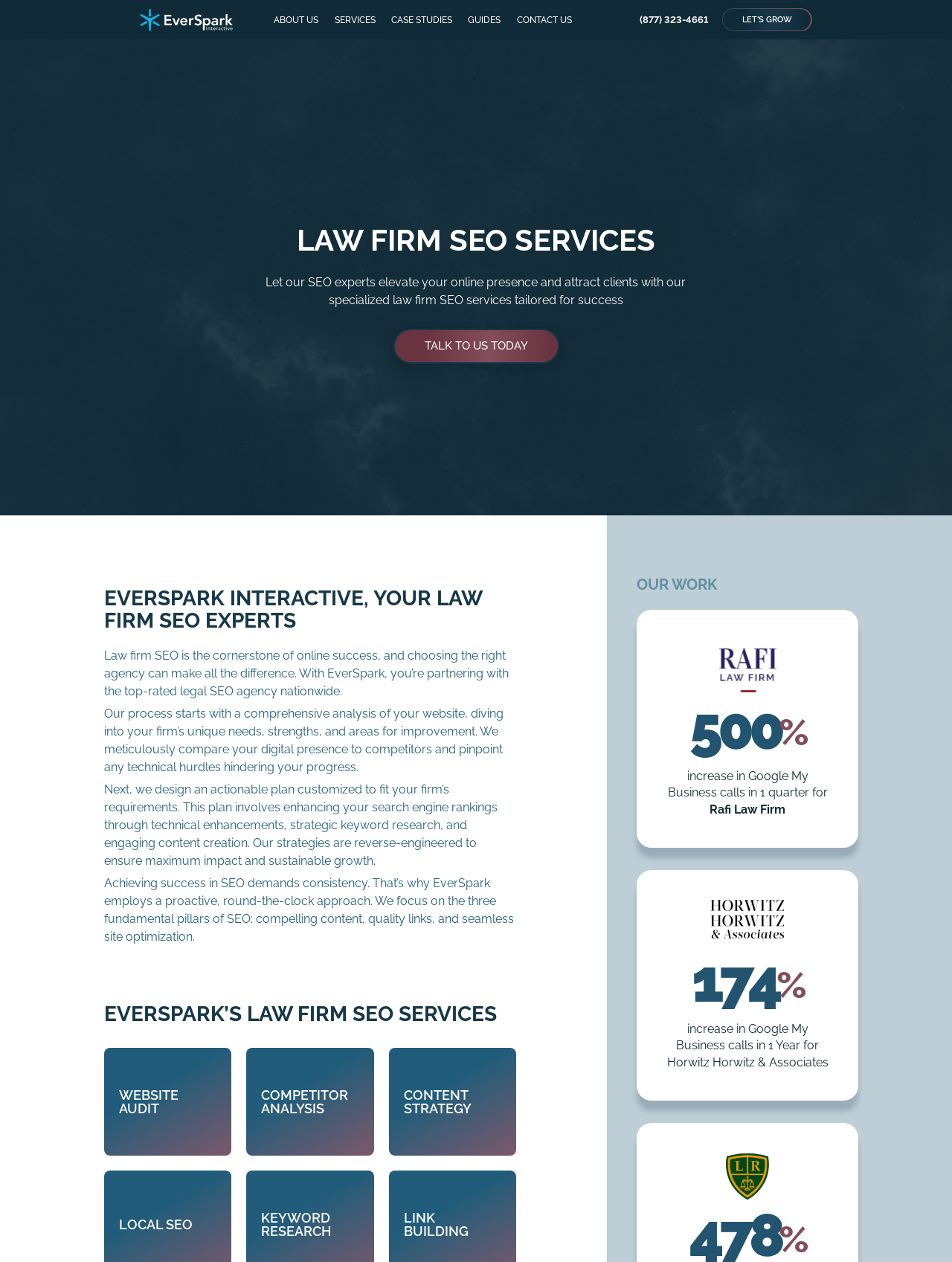Show the bounding box coordinates of the region that should be clicked to follow the instruction: "Talk to us today."

[0.413, 0.26, 0.587, 0.288]